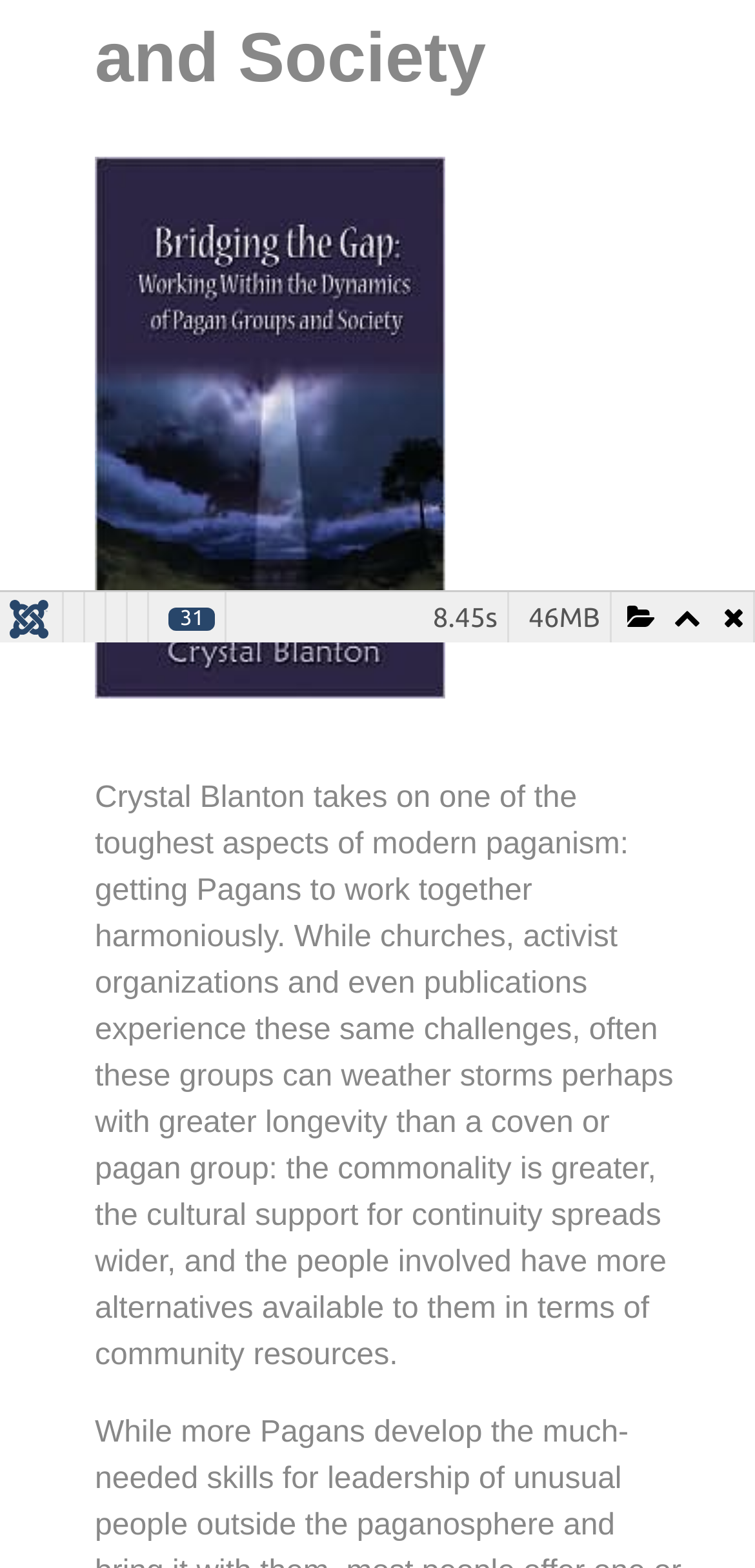Given the element description J! Info, specify the bounding box coordinates of the corresponding UI element in the format (top-left x, top-left y, bottom-right x, bottom-right y). All values must be between 0 and 1.

[0.085, 0.377, 0.113, 0.409]